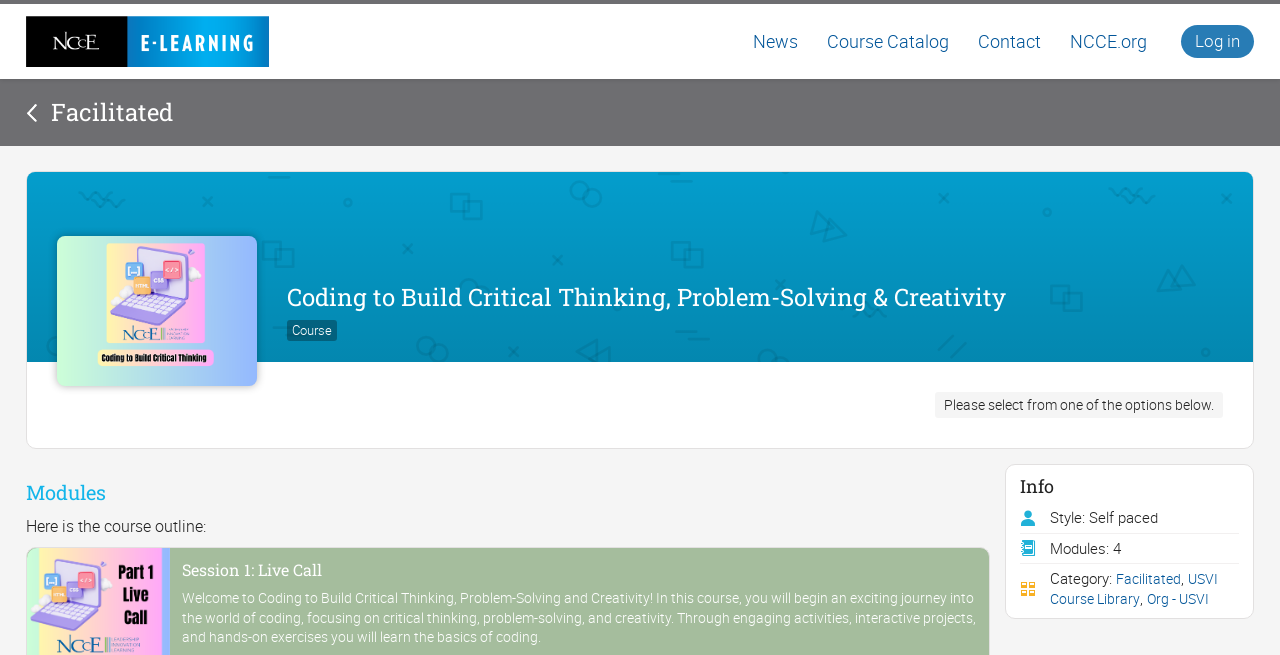Please identify the bounding box coordinates of the clickable region that I should interact with to perform the following instruction: "Click NCCE". The coordinates should be expressed as four float numbers between 0 and 1, i.e., [left, top, right, bottom].

[0.02, 0.024, 0.21, 0.102]